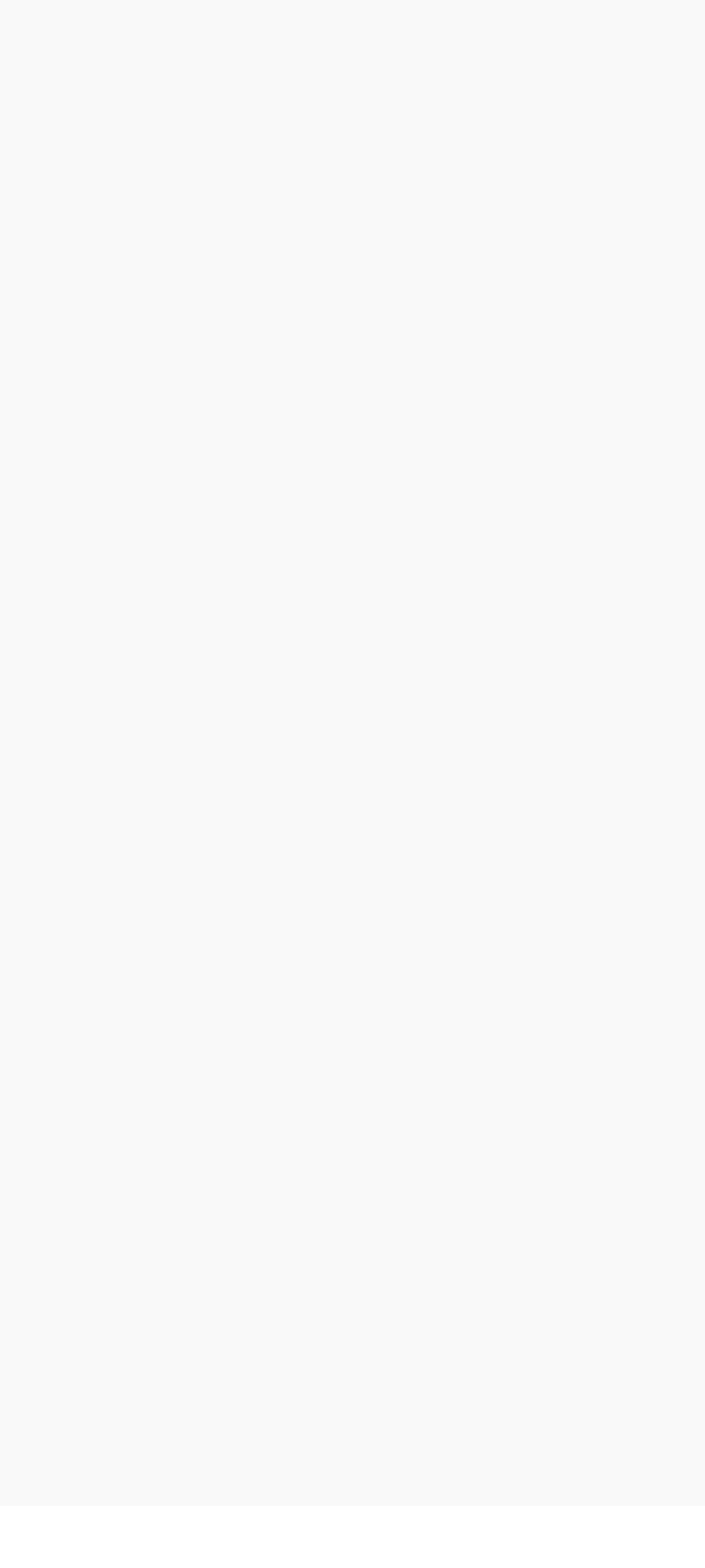Kindly respond to the following question with a single word or a brief phrase: 
What is the label of the button in the contact form?

Contact Us